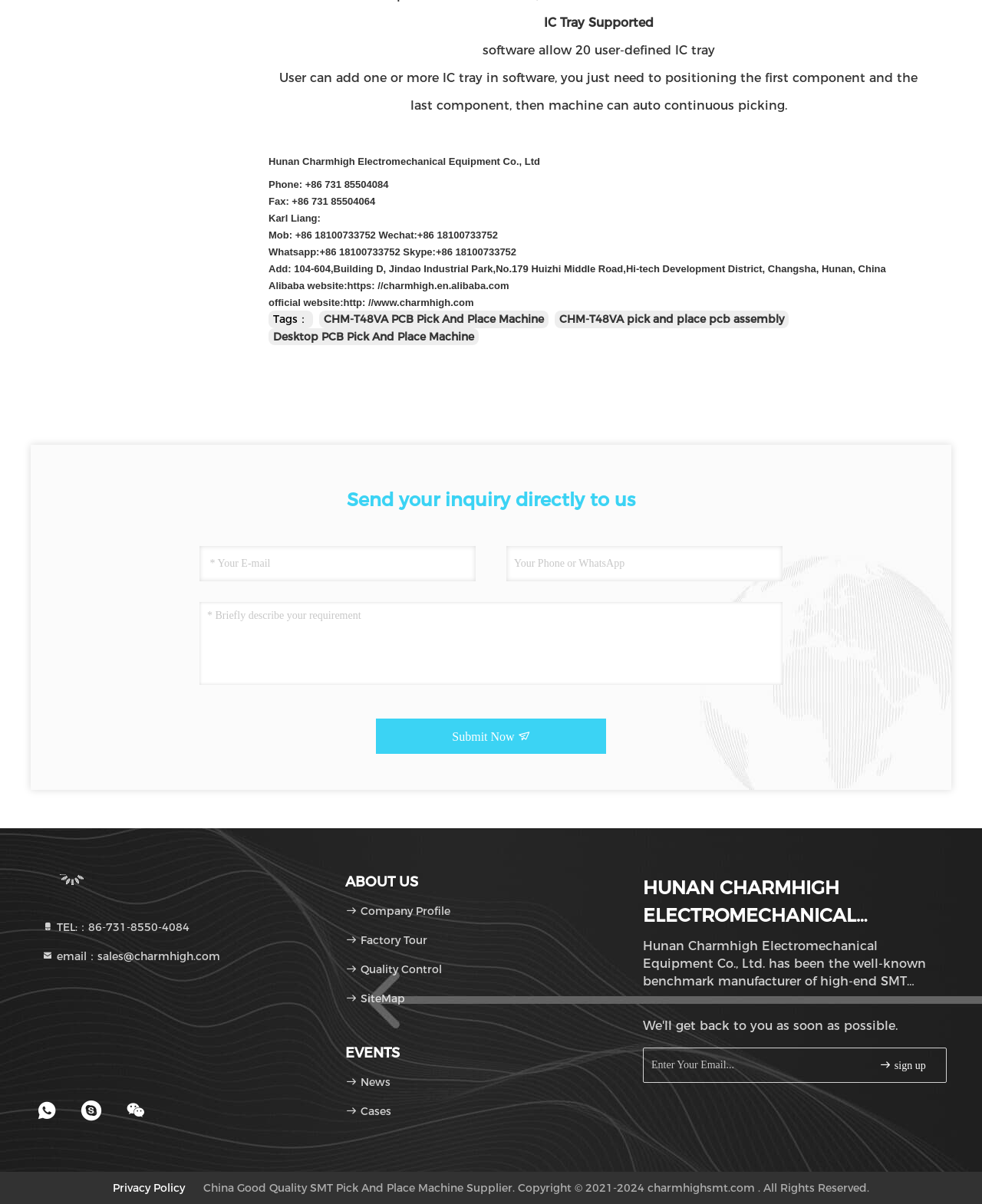Please locate the bounding box coordinates for the element that should be clicked to achieve the following instruction: "Click the 'Submit Now' button". Ensure the coordinates are given as four float numbers between 0 and 1, i.e., [left, top, right, bottom].

[0.383, 0.597, 0.617, 0.626]